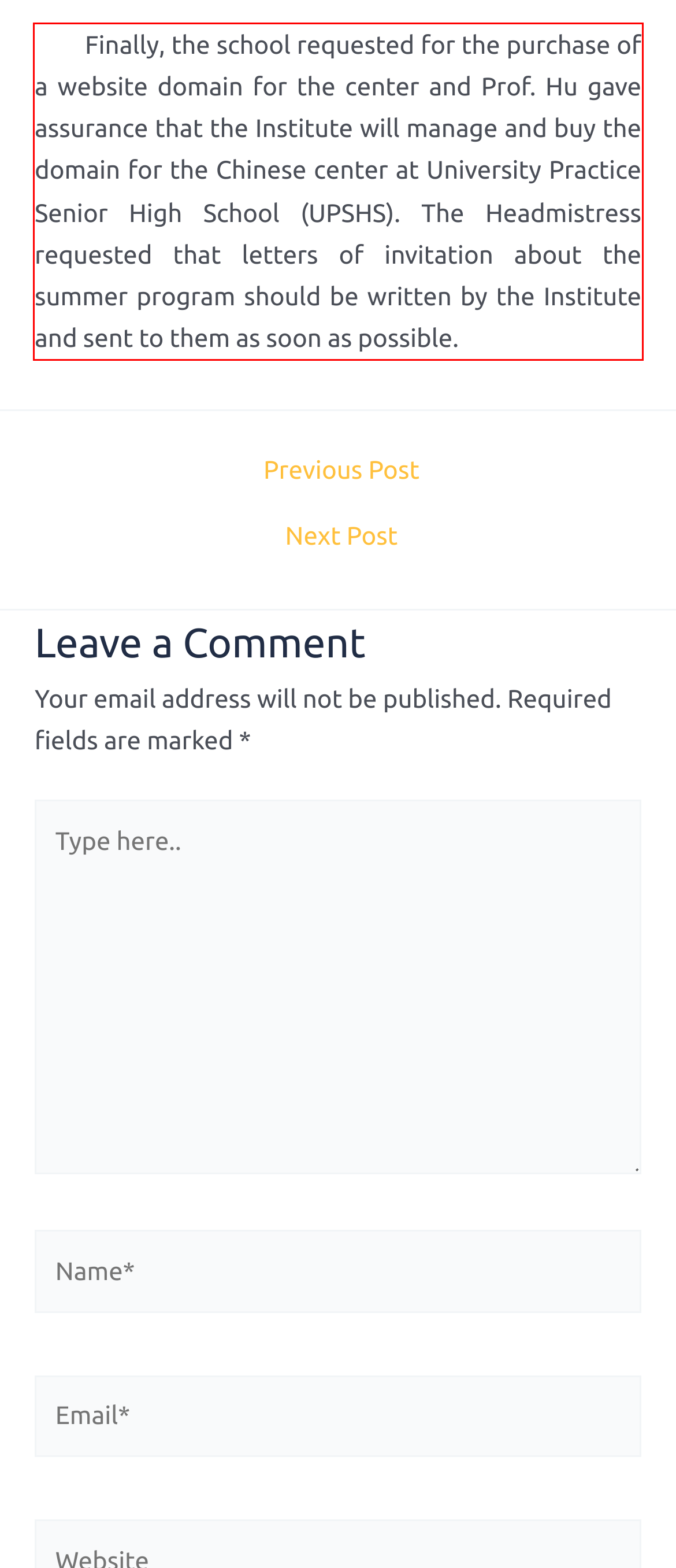You have a screenshot of a webpage with a red bounding box. Use OCR to generate the text contained within this red rectangle.

Finally, the school requested for the purchase of a website domain for the center and Prof. Hu gave assurance that the Institute will manage and buy the domain for the Chinese center at University Practice Senior High School (UPSHS). The Headmistress requested that letters of invitation about the summer program should be written by the Institute and sent to them as soon as possible.